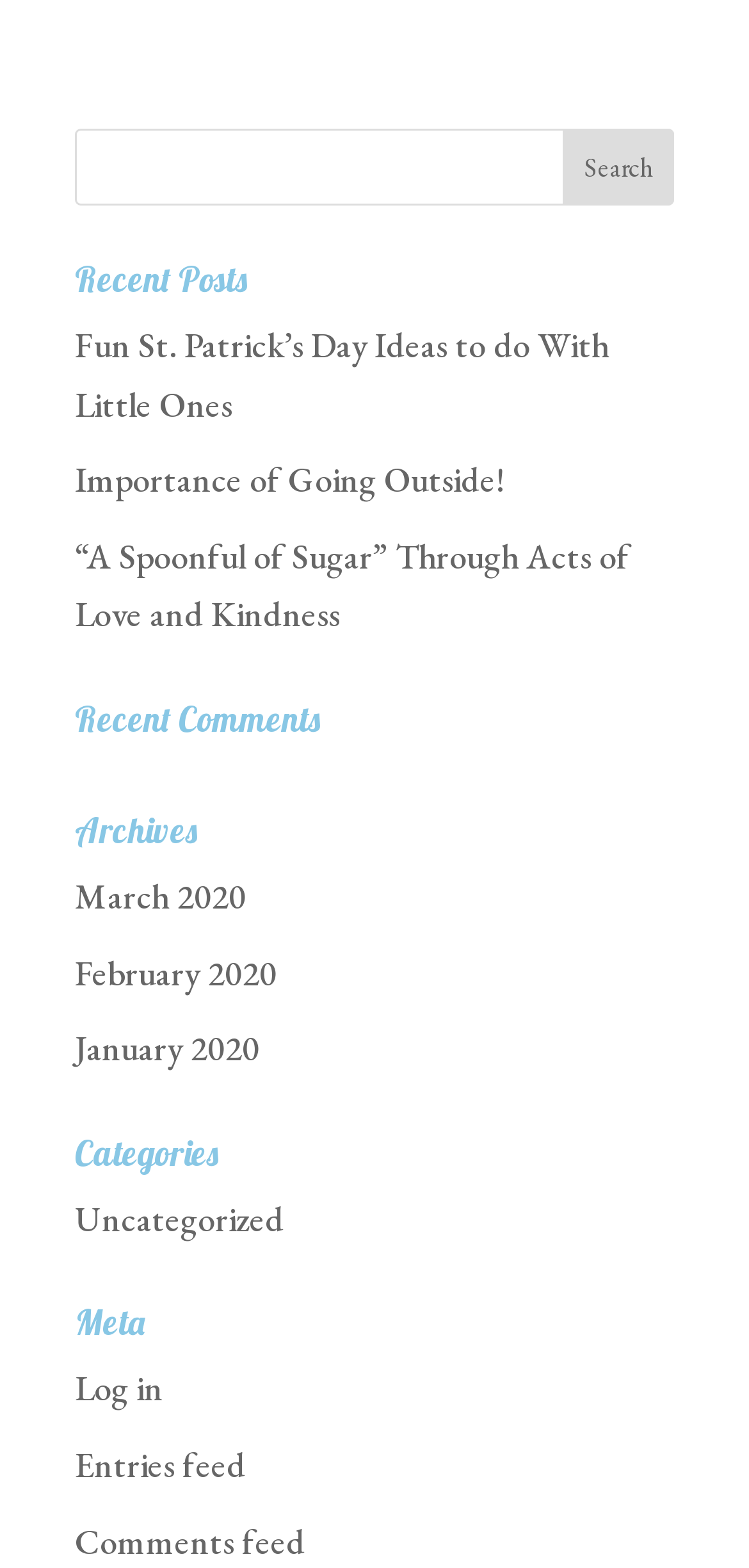Please determine the bounding box coordinates of the element to click on in order to accomplish the following task: "view archives". Ensure the coordinates are four float numbers ranging from 0 to 1, i.e., [left, top, right, bottom].

[0.1, 0.557, 0.328, 0.586]